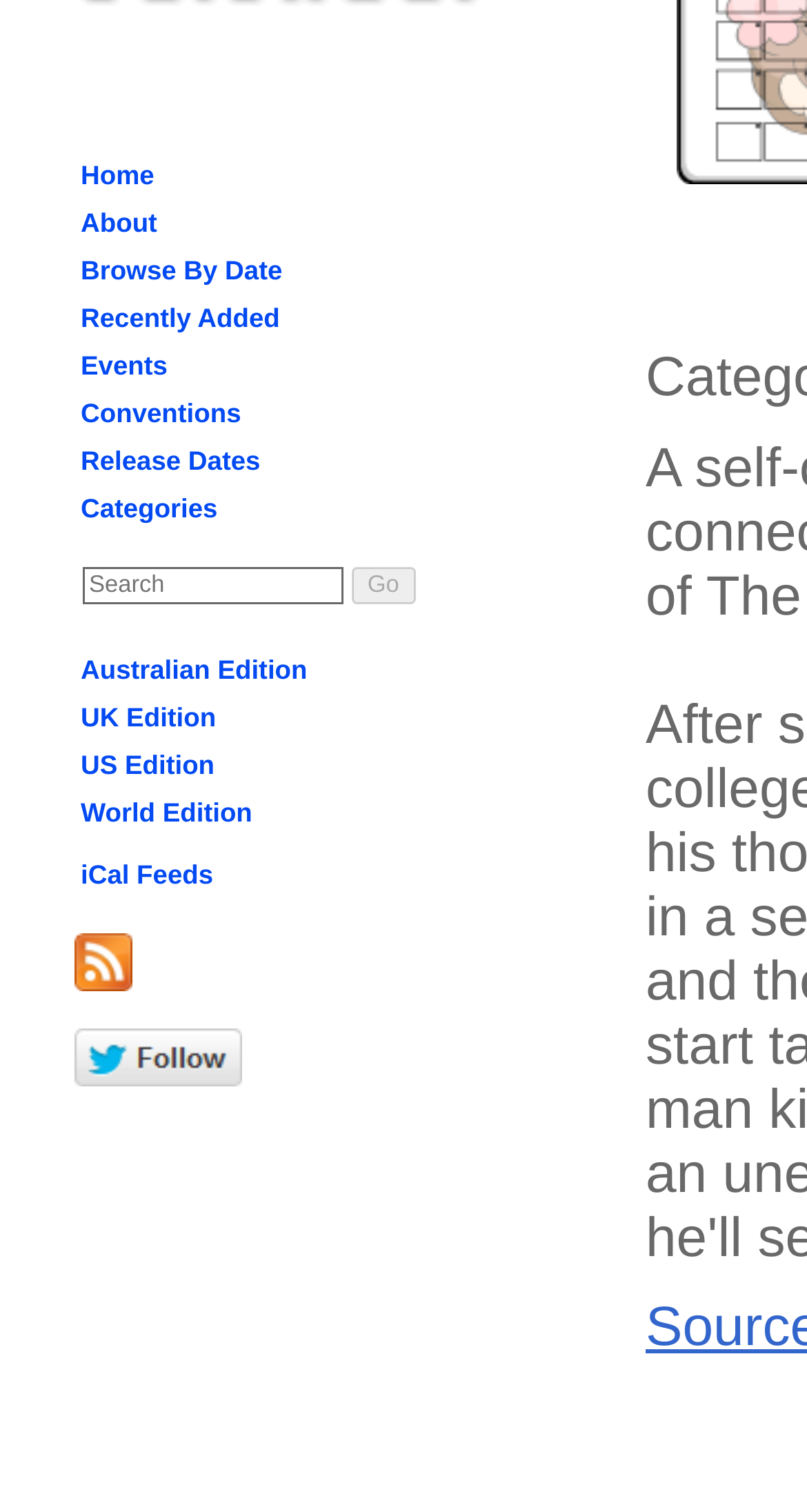Bounding box coordinates are given in the format (top-left x, top-left y, bottom-right x, bottom-right y). All values should be floating point numbers between 0 and 1. Provide the bounding box coordinate for the UI element described as: Conventions

[0.092, 0.259, 0.306, 0.288]